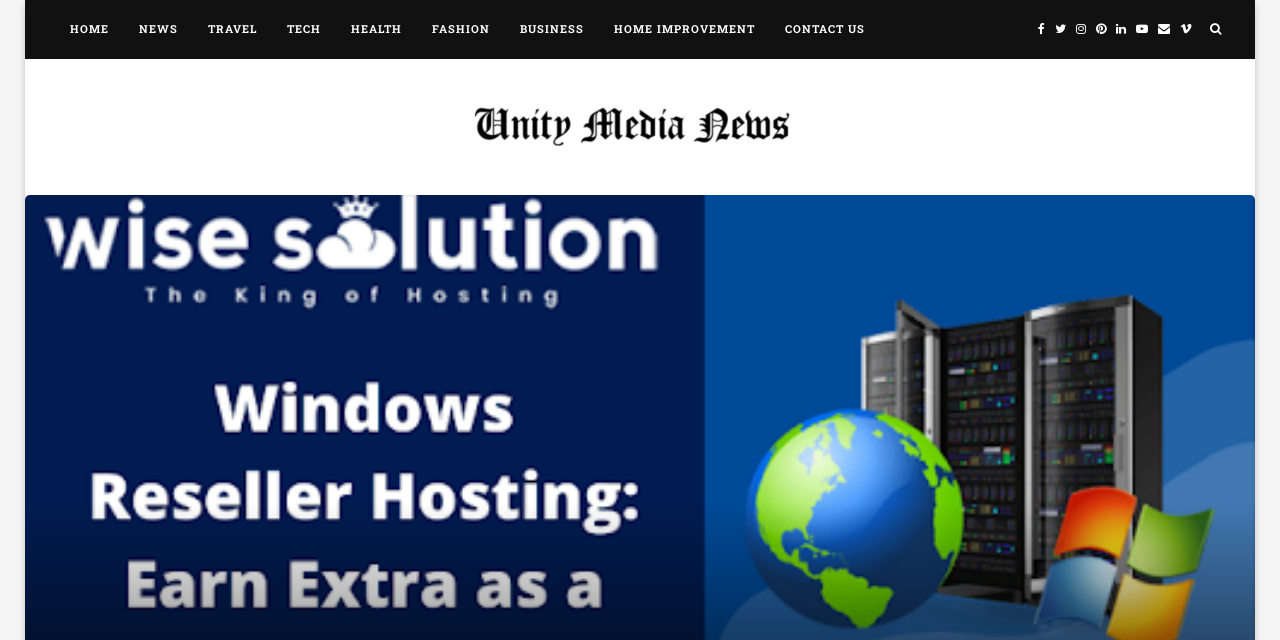Identify and extract the heading text of the webpage.

WISE SOLUTION WINDOWS RESELLER HOSTING: EARN EXTRA AS A FREELANCER